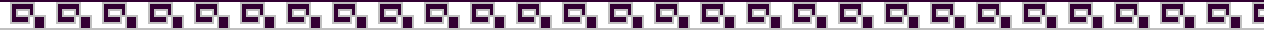What is the purpose of the separator?
Please provide a full and detailed response to the question.

The caption suggests that the separator is likely intended to enhance the aesthetics of the surrounding content, which implies that its purpose is to improve the visual appeal of the webpage.